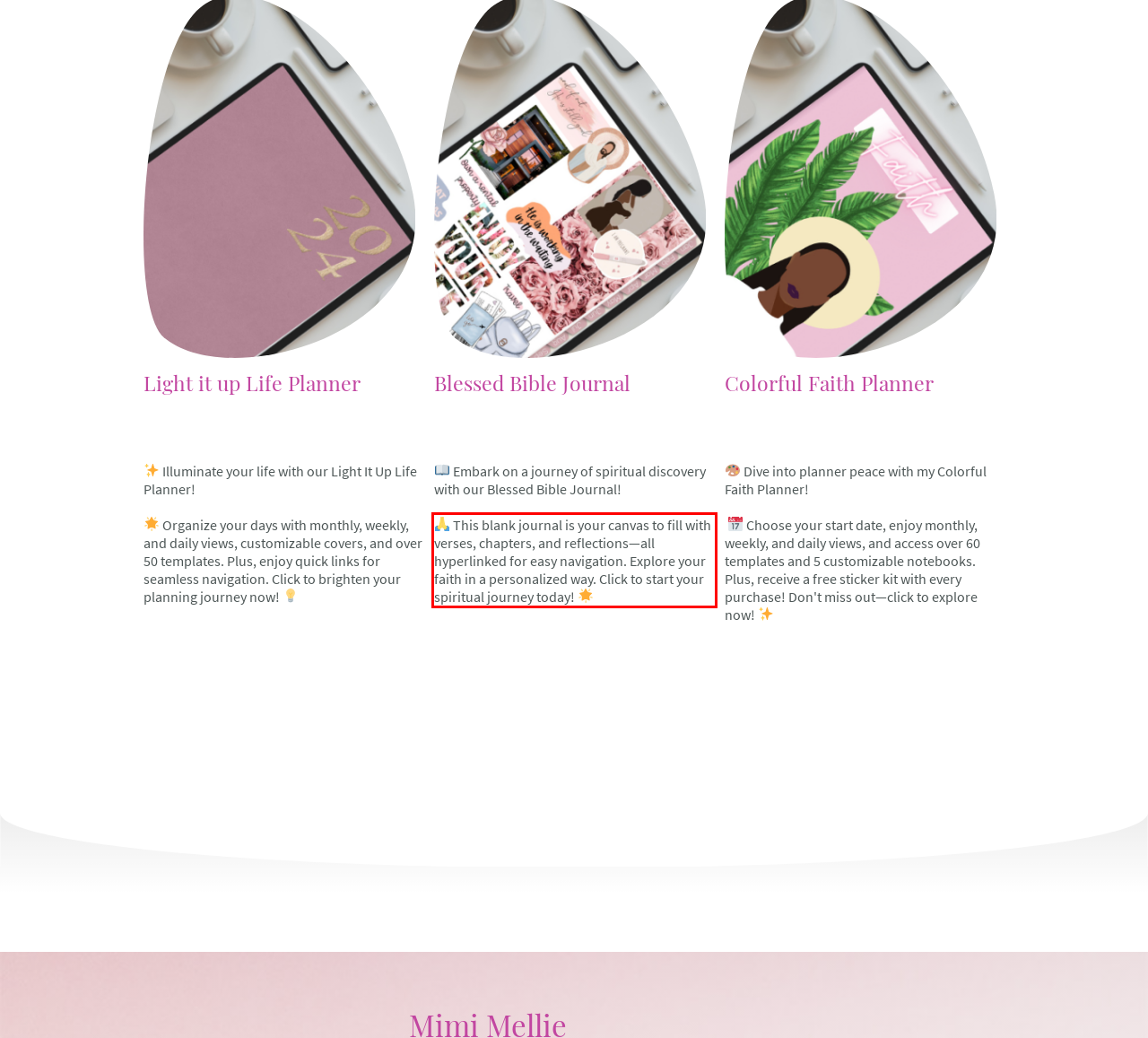Analyze the red bounding box in the provided webpage screenshot and generate the text content contained within.

This blank journal is your canvas to fill with verses, chapters, and reflections—all hyperlinked for easy navigation. Explore your faith in a personalized way. Click to start your spiritual journey today!